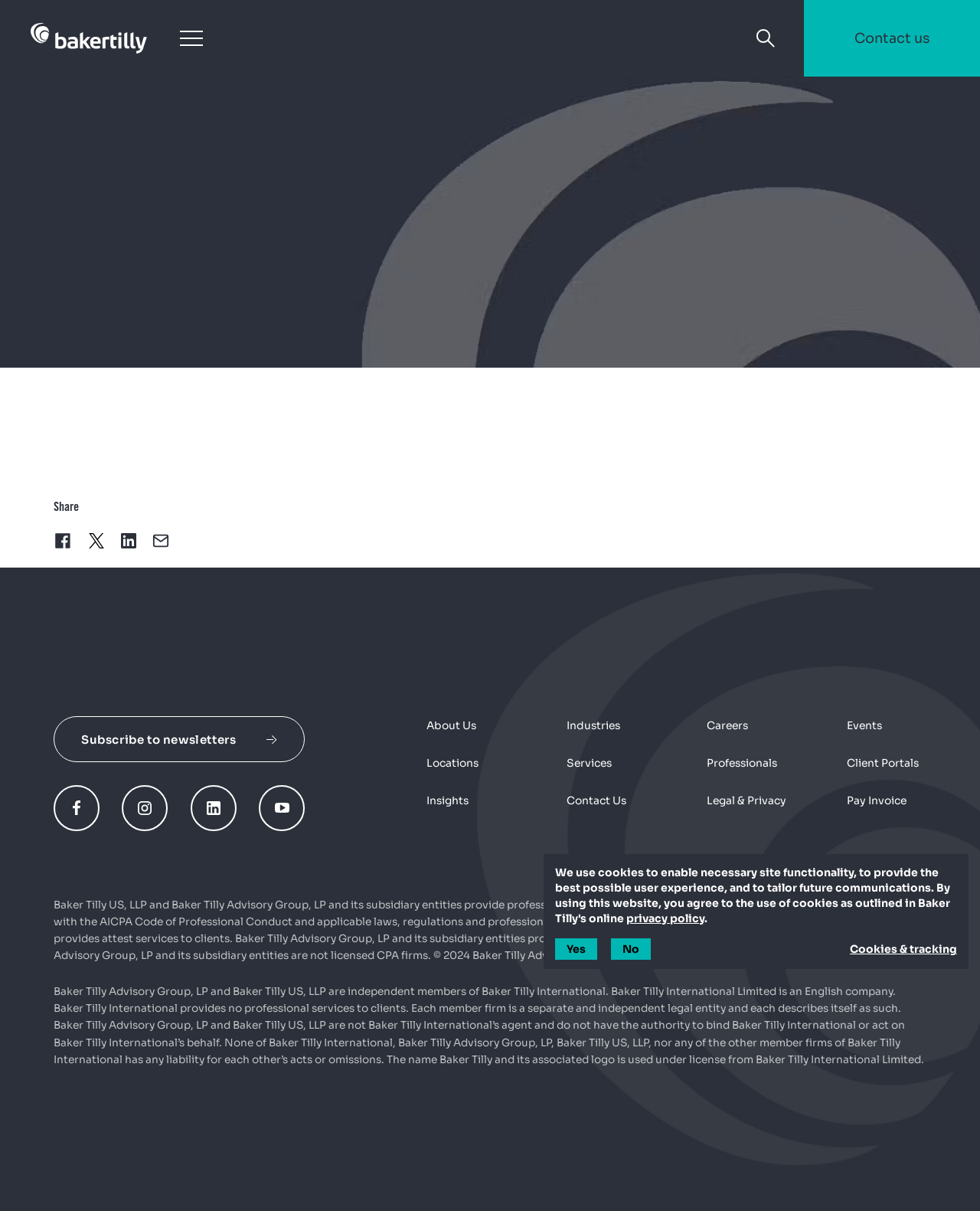Identify the bounding box coordinates of the region I need to click to complete this instruction: "Search for something".

[0.762, 0.016, 0.801, 0.047]